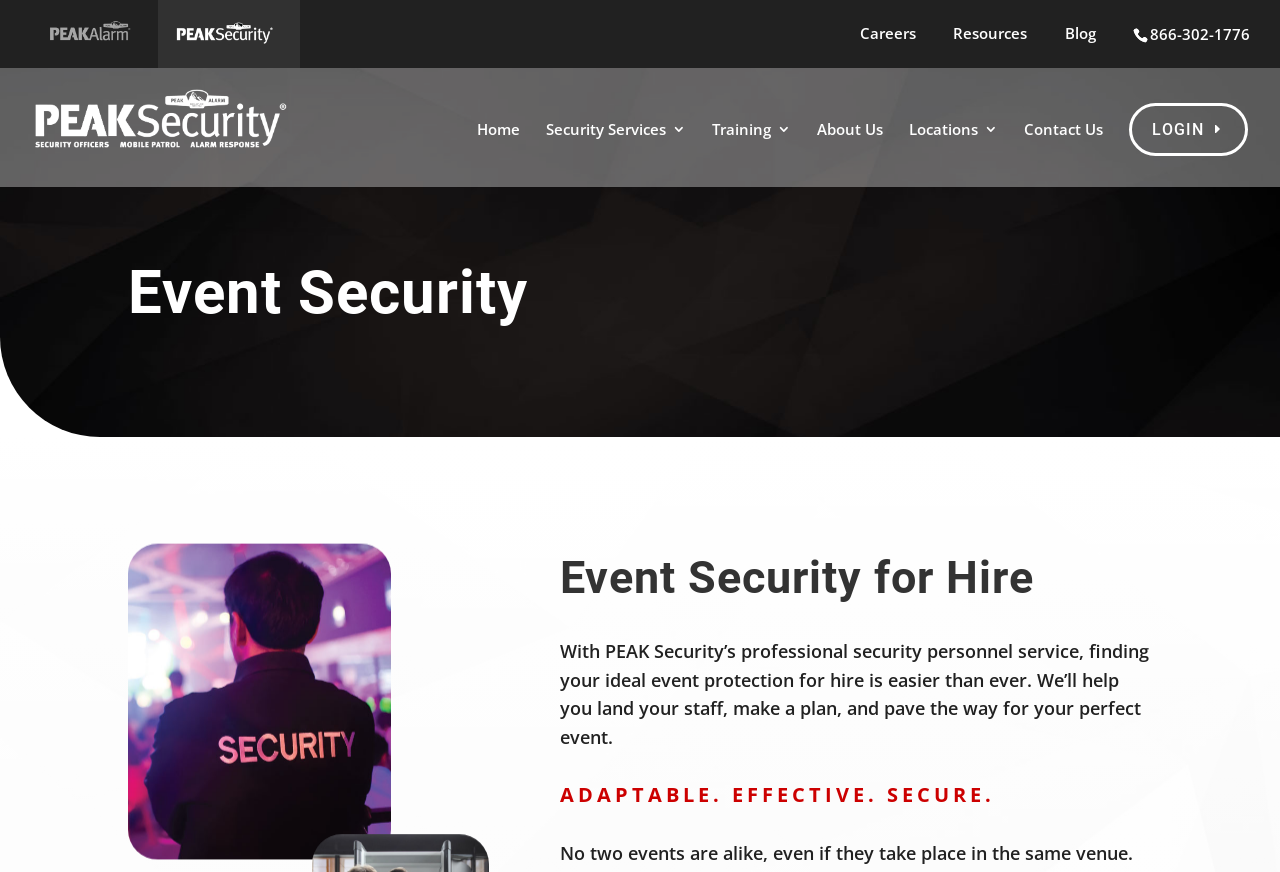Please give a succinct answer using a single word or phrase:
How many navigation links are there?

9